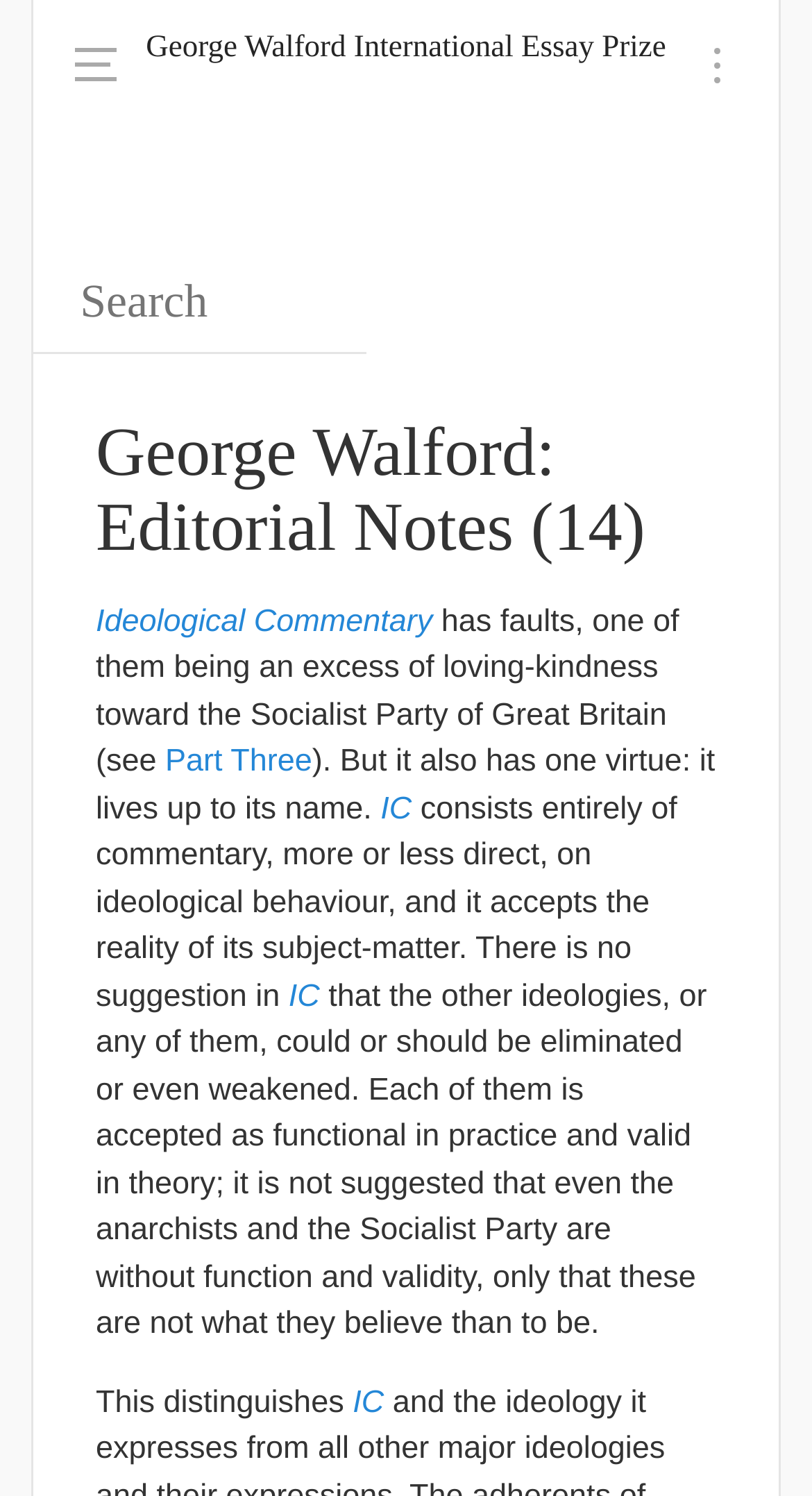Given the element description: "name="s" placeholder="Search" title="Search"", predict the bounding box coordinates of the UI element it refers to, using four float numbers between 0 and 1, i.e., [left, top, right, bottom].

[0.041, 0.167, 0.451, 0.237]